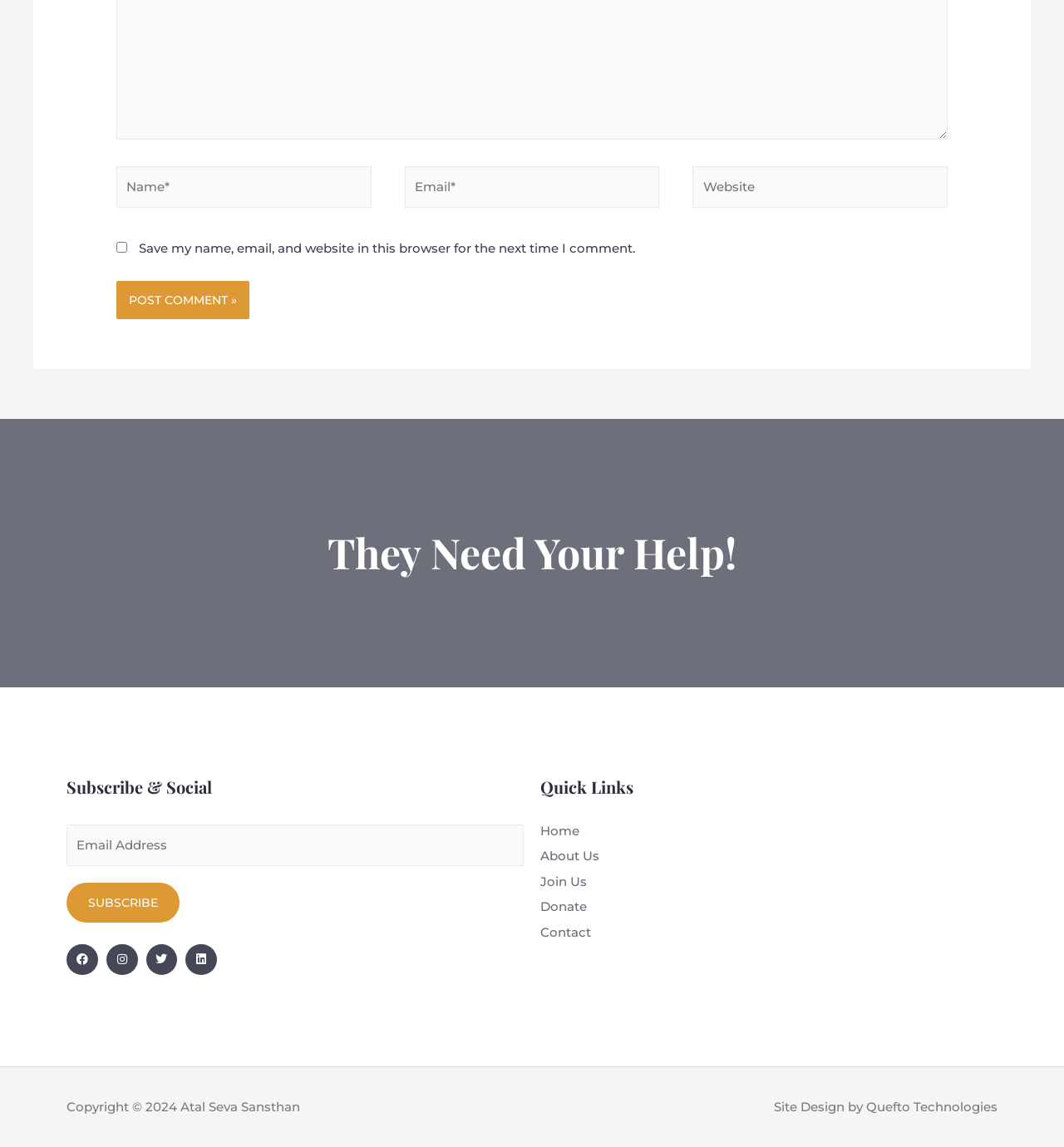Please reply to the following question using a single word or phrase: 
What is the purpose of the checkbox?

Save comment info